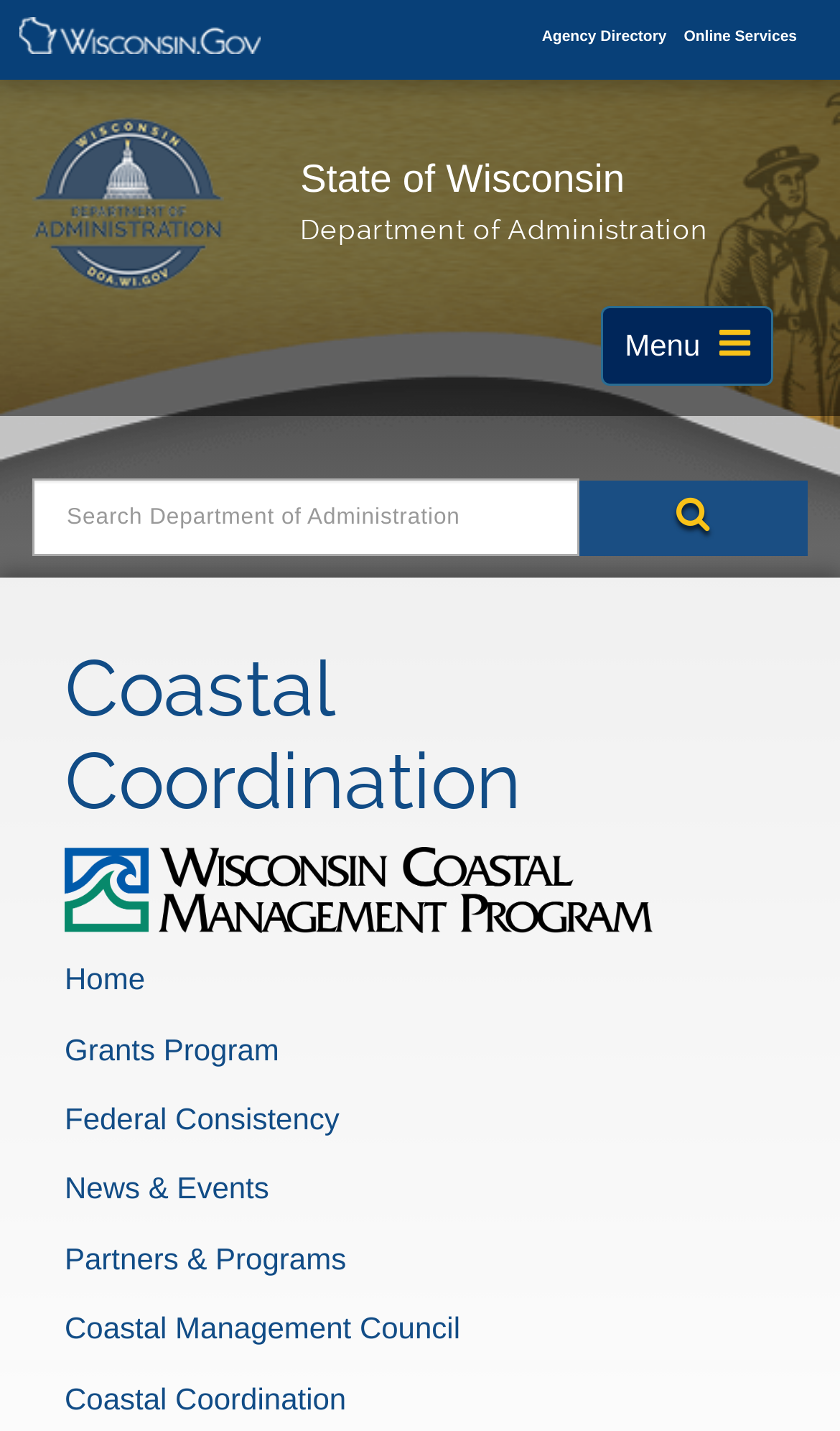Respond with a single word or phrase for the following question: 
What is the main topic of the webpage?

Coastal Coordination